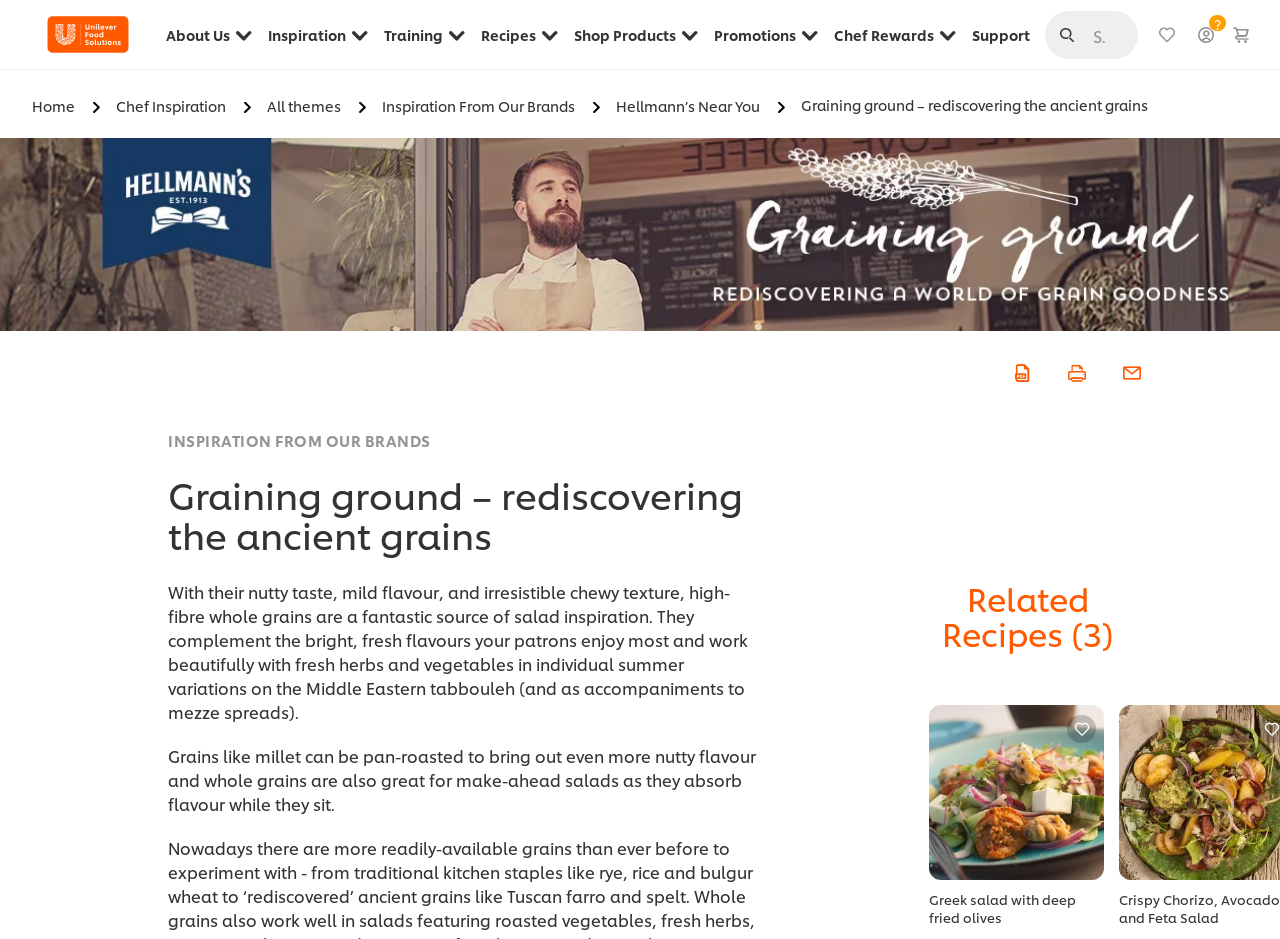Identify and extract the main heading of the webpage.

Graining ground – rediscovering the ancient grains